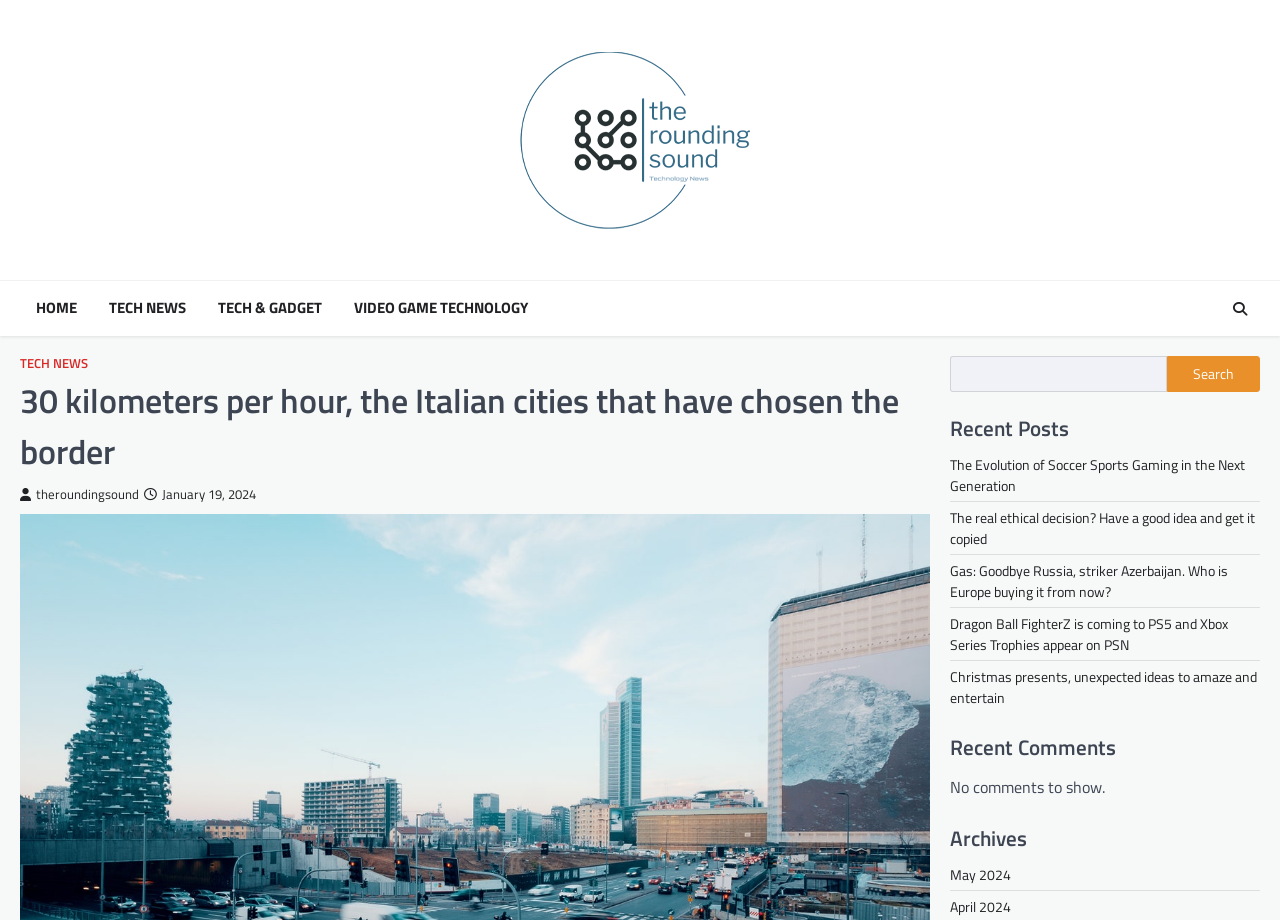Observe the image and answer the following question in detail: What is the purpose of the search bar?

The search bar is located at the top right corner of the webpage, with a bounding box coordinate of [0.742, 0.387, 0.984, 0.426]. It has a searchbox and a button labeled 'Search', indicating that its purpose is to allow users to search the website.